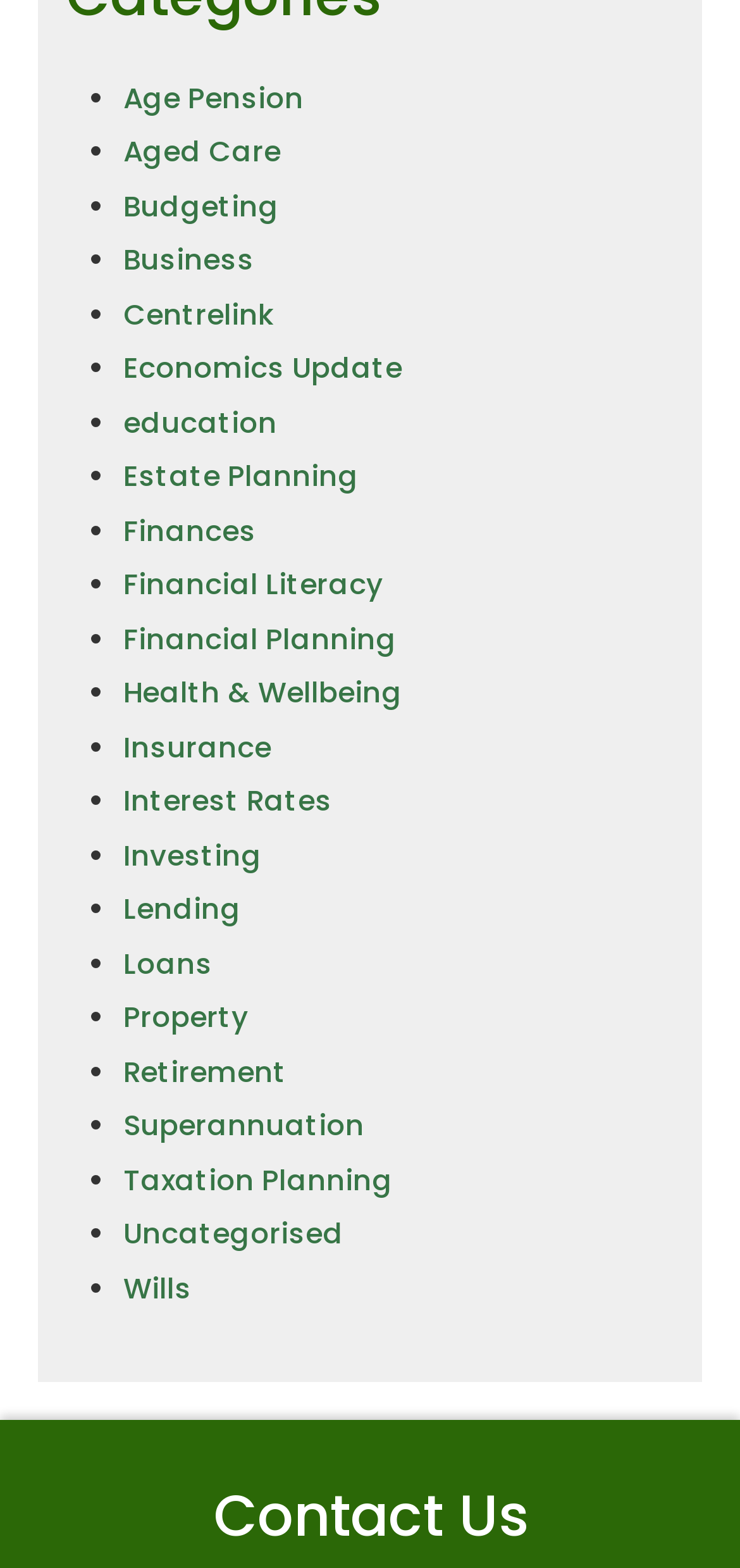Identify the bounding box coordinates for the element that needs to be clicked to fulfill this instruction: "View Centrelink". Provide the coordinates in the format of four float numbers between 0 and 1: [left, top, right, bottom].

[0.167, 0.187, 0.369, 0.212]